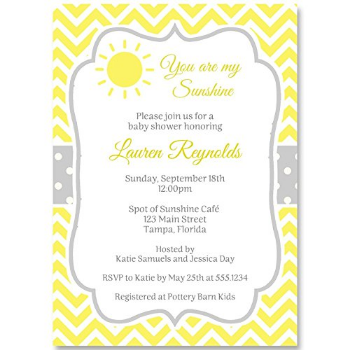Give a detailed account of the contents of the image.

This charming baby shower invitation features a delightful "You are my sunshine" theme, designed with a vibrant yellow and grey color palette. The invitation showcases a playful sun graphic at the top, encapsulating the cheerful spirit of the event. It invites guests to celebrate Lauren Reynolds on Sunday, September 18th, at 12:00 PM, held at the Spot of Sunshine Café, located on 123 Main Street in Tampa, Florida. Additional details include the hosts, Katie Samuels and Jessica Day, and a request for RSVPs by May 25th at the provided phone number. This lovely design not only emphasizes the joyful theme of the celebration but also incorporates chevron stripes and polka dots, making it perfect for a sunflower-themed baby shower.